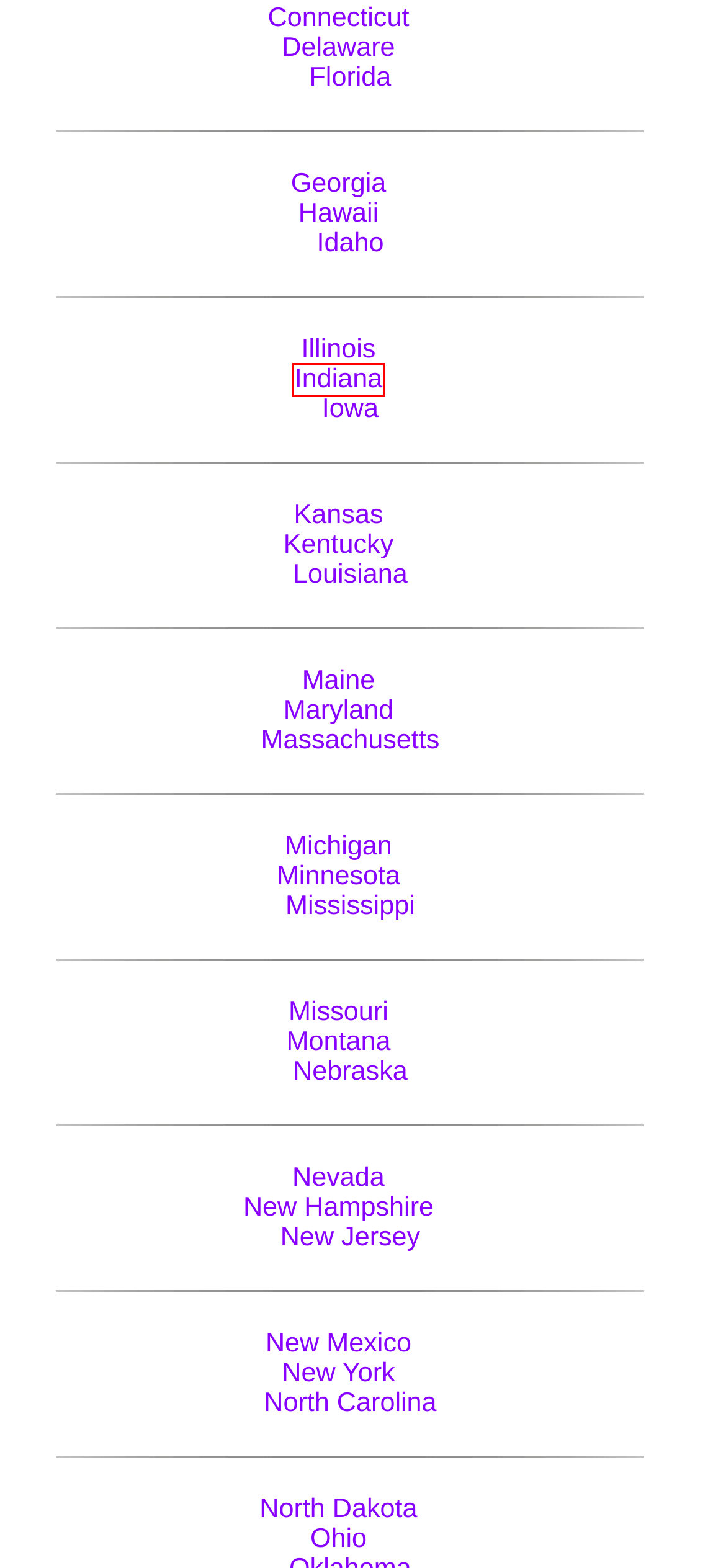You are presented with a screenshot of a webpage that includes a red bounding box around an element. Determine which webpage description best matches the page that results from clicking the element within the red bounding box. Here are the candidates:
A. Cosmetology Schools in Missouri | Beauty Schools Near Me - Find Cosmetology Schools Today!
B. Cosmetology Schools in Georgia | Beauty Schools Near Me - Find Cosmetology Schools Today!
C. Cosmetology Schools in Kentucky | Beauty Schools Near Me - Find Cosmetology Schools Today!
D. Cosmetology Schools in Indiana | Beauty Schools Near Me - Find Cosmetology Schools Today!
E. Cosmetology Schools in Nebraska | Beauty Schools Near Me - Find Cosmetology Schools Today!
F. Cosmetology Schools in Minnesota | Beauty Schools Near Me - Find Cosmetology Schools Today!
G. Cosmetology Schools in Mississippi | Beauty Schools Near Me - Find Cosmetology Schools Today!
H. Cosmetology Schools in Florida | Beauty Schools Near Me - Find Cosmetology Schools Today!

D